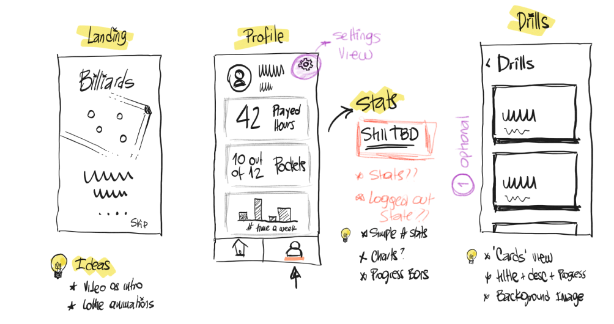Based on what you see in the screenshot, provide a thorough answer to this question: How many sections are there in the 'Drillroom sketches'?

The 'Drillroom sketches' are divided into three distinct sections, namely the Landing Page, Profile Page, and Drills Section, each showcasing a different aspect of the digital application's user interface and experience.